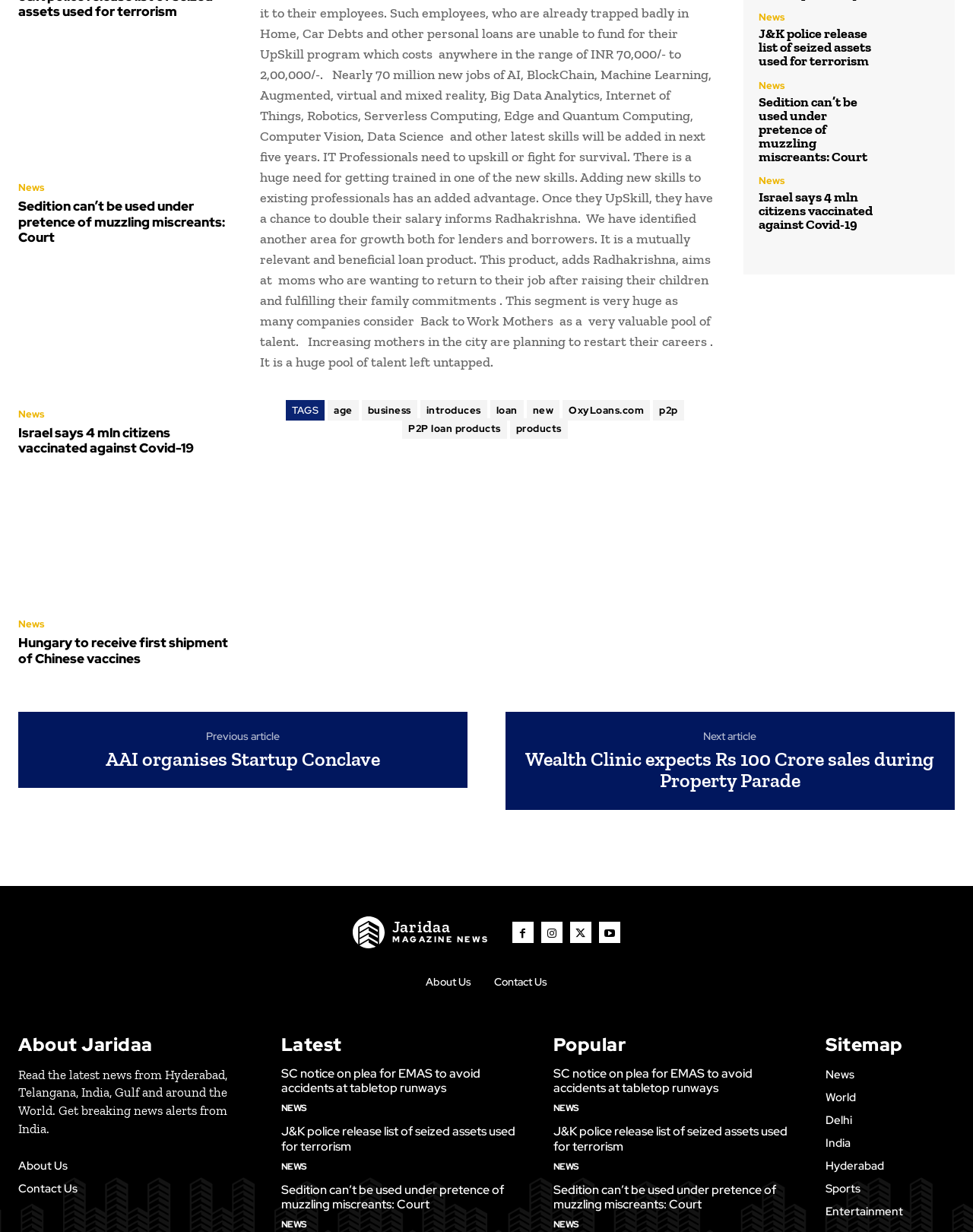Specify the bounding box coordinates of the area to click in order to execute this command: 'Browse news about Israel says 4 mln citizens vaccinated against Covid-19'. The coordinates should consist of four float numbers ranging from 0 to 1, and should be formatted as [left, top, right, bottom].

[0.019, 0.345, 0.236, 0.37]